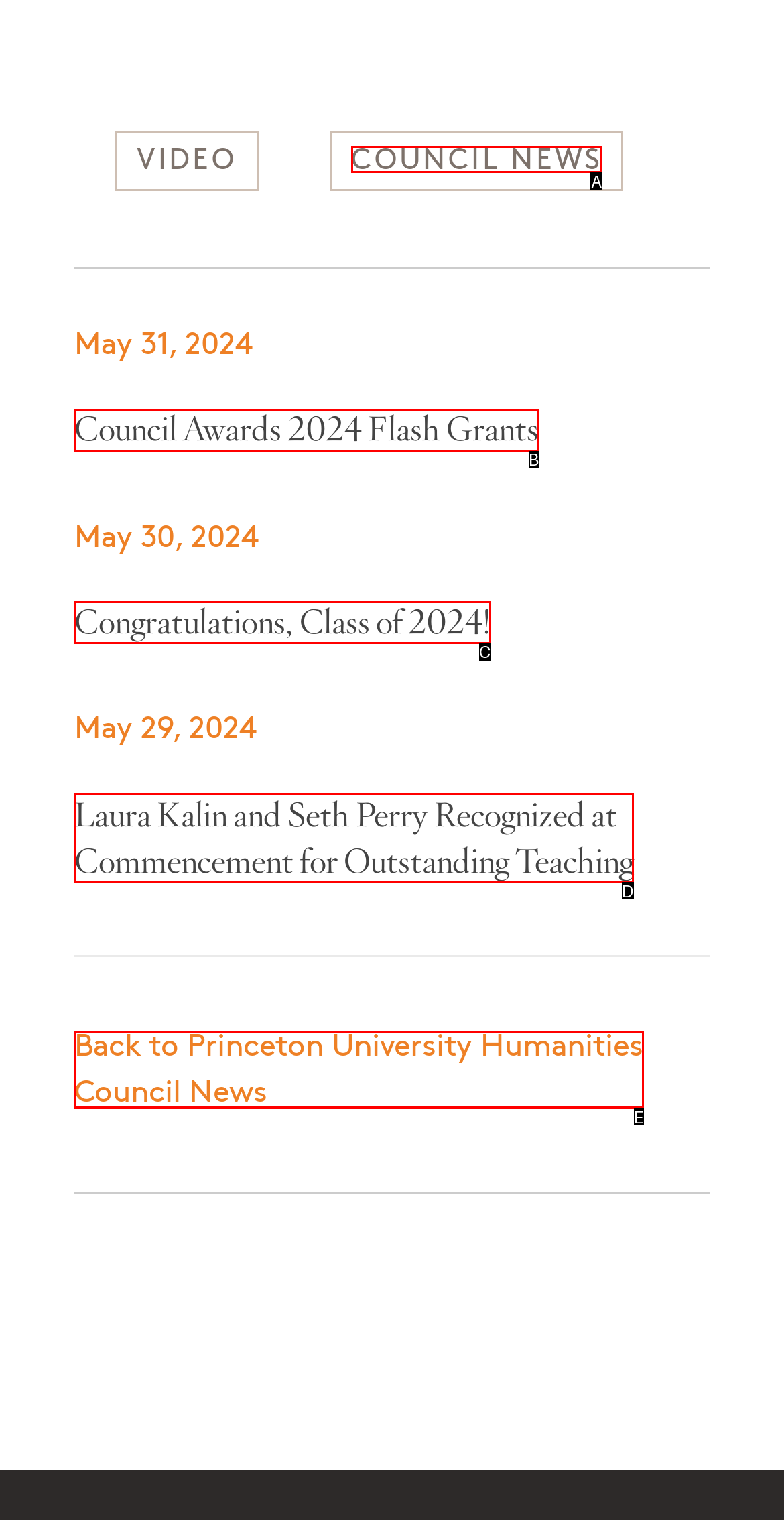Select the option that fits this description: Council Awards 2024 Flash Grants
Answer with the corresponding letter directly.

B